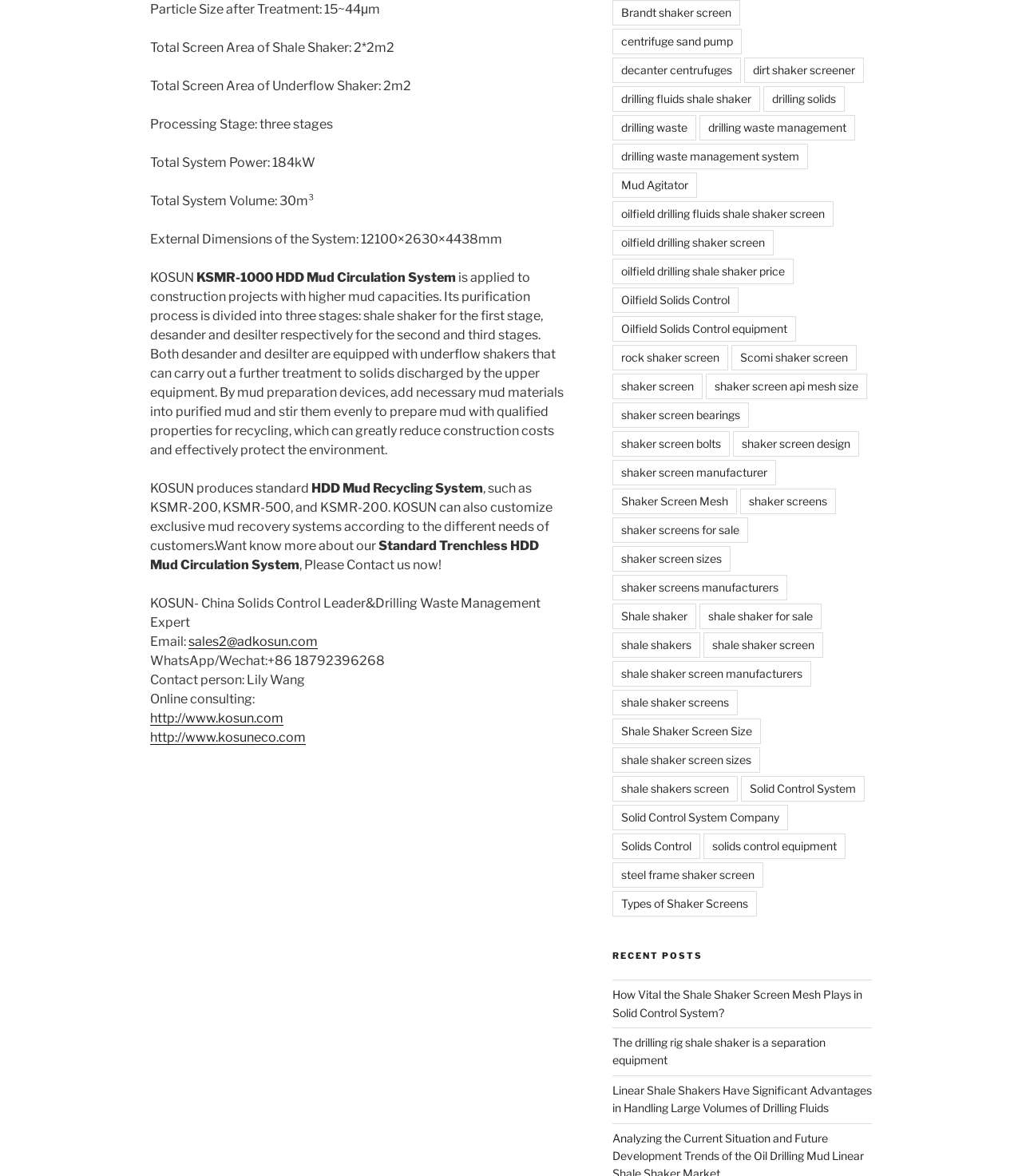For the element described, predict the bounding box coordinates as (top-left x, top-left y, bottom-right x, bottom-right y). All values should be between 0 and 1. Element description: oilfield drilling shale shaker price

[0.599, 0.22, 0.776, 0.242]